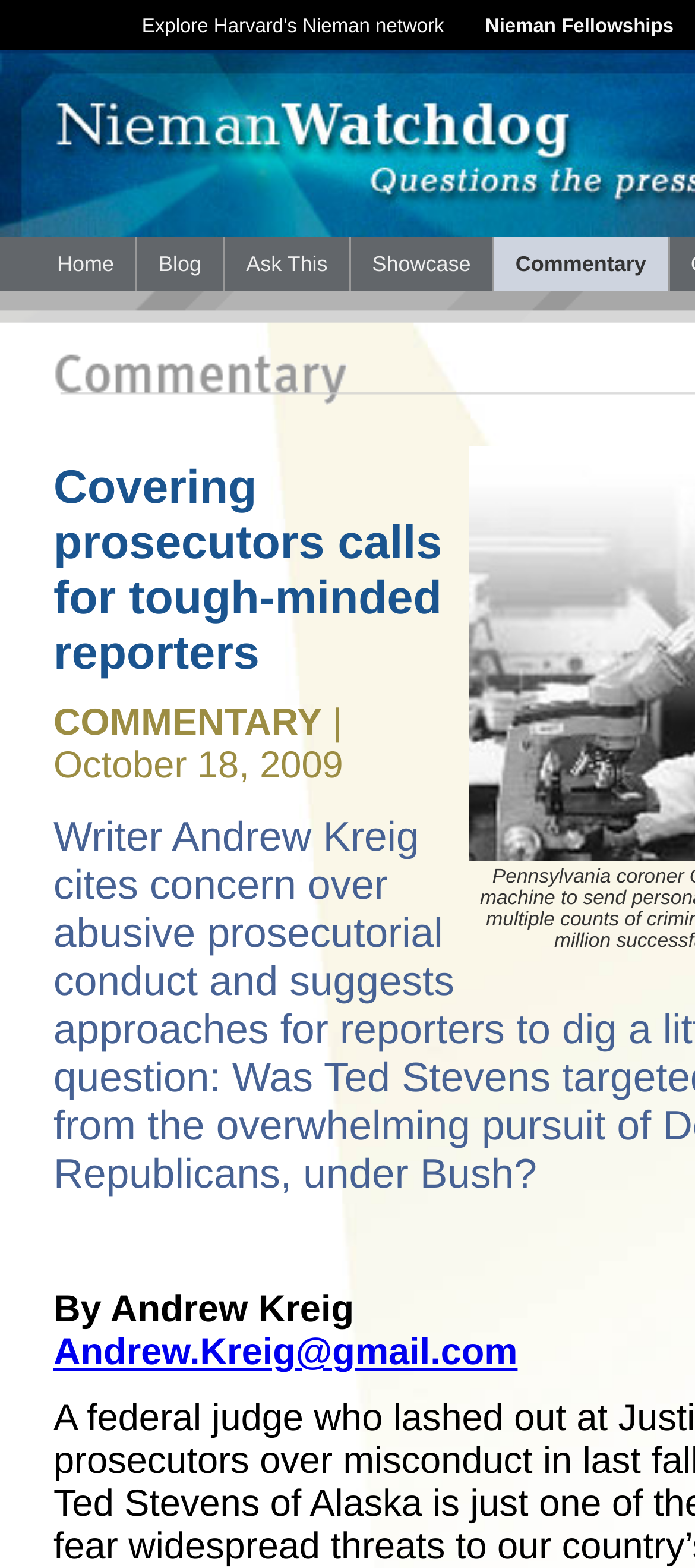Please provide the bounding box coordinates in the format (top-left x, top-left y, bottom-right x, bottom-right y). Remember, all values are floating point numbers between 0 and 1. What is the bounding box coordinate of the region described as: Commentary

[0.711, 0.16, 0.96, 0.176]